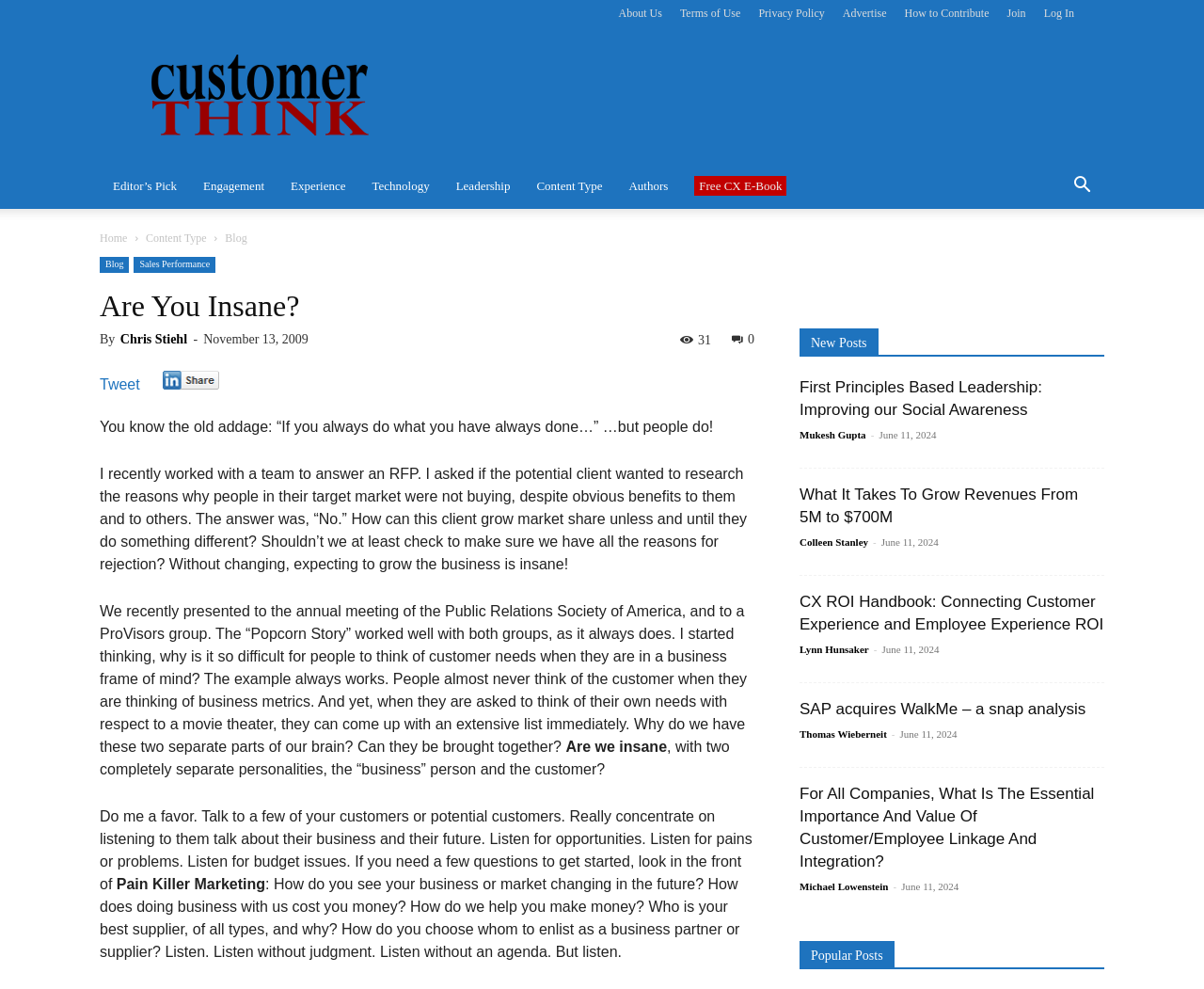Respond to the following question with a brief word or phrase:
What is the name of the author of the blog post 'Are You Insane?'?

Chris Stiehl